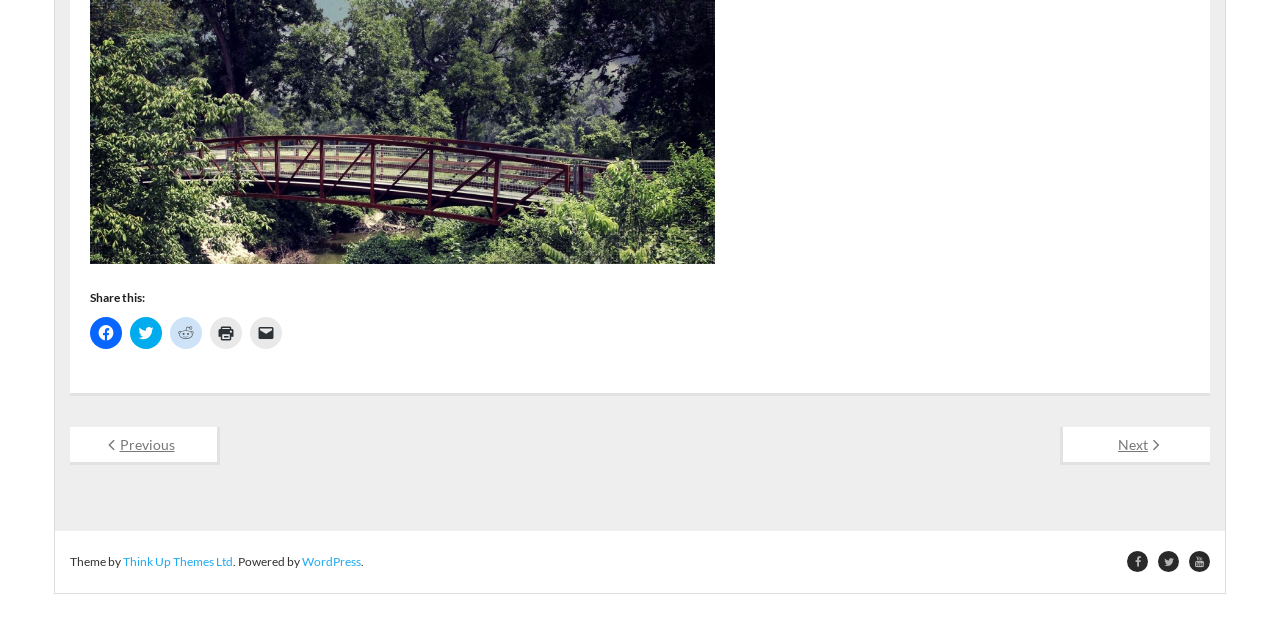Can you show the bounding box coordinates of the region to click on to complete the task described in the instruction: "Go to previous page"?

[0.055, 0.69, 0.172, 0.751]